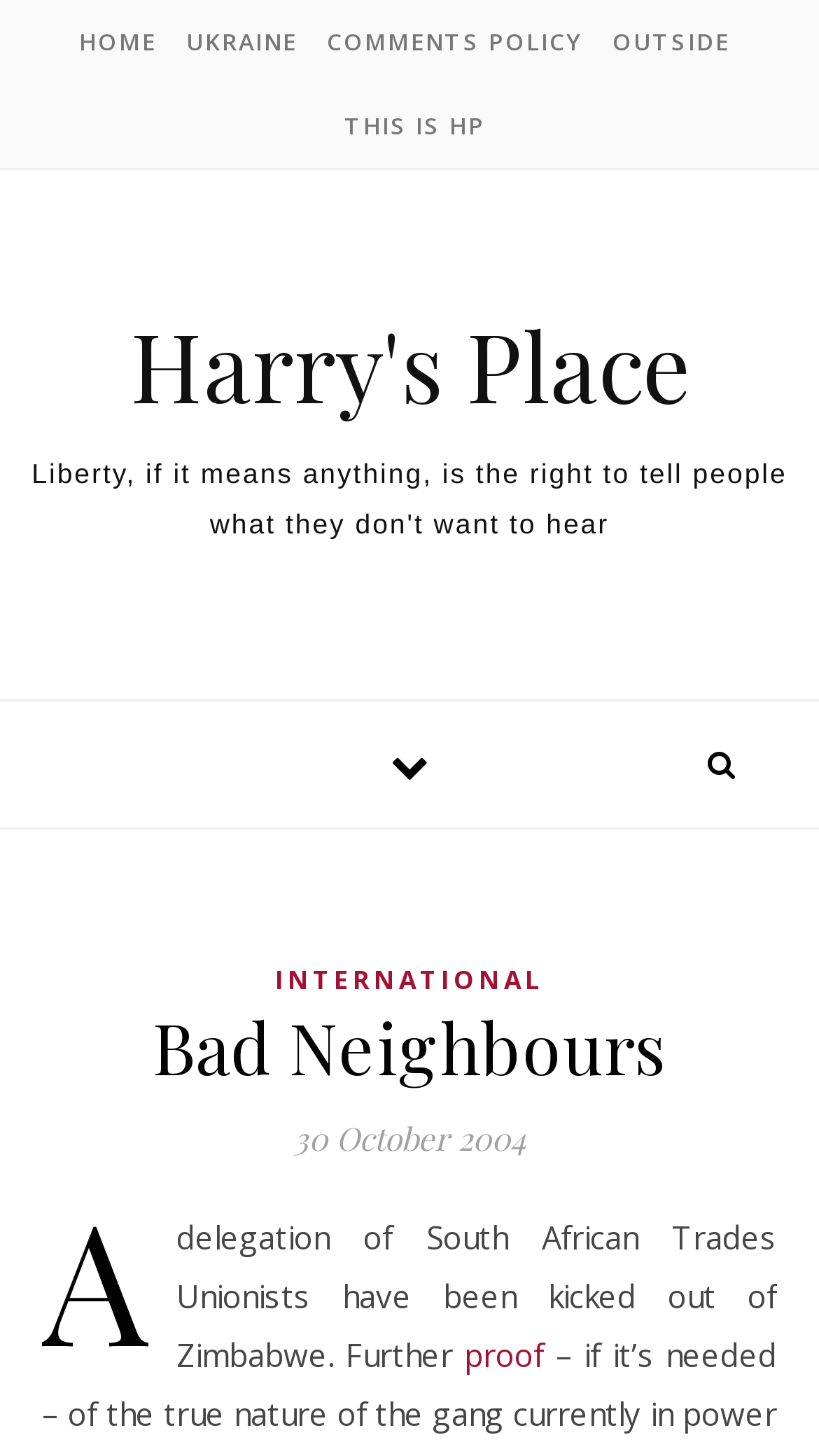How many main navigation links are there?
Based on the image, provide your answer in one word or phrase.

4